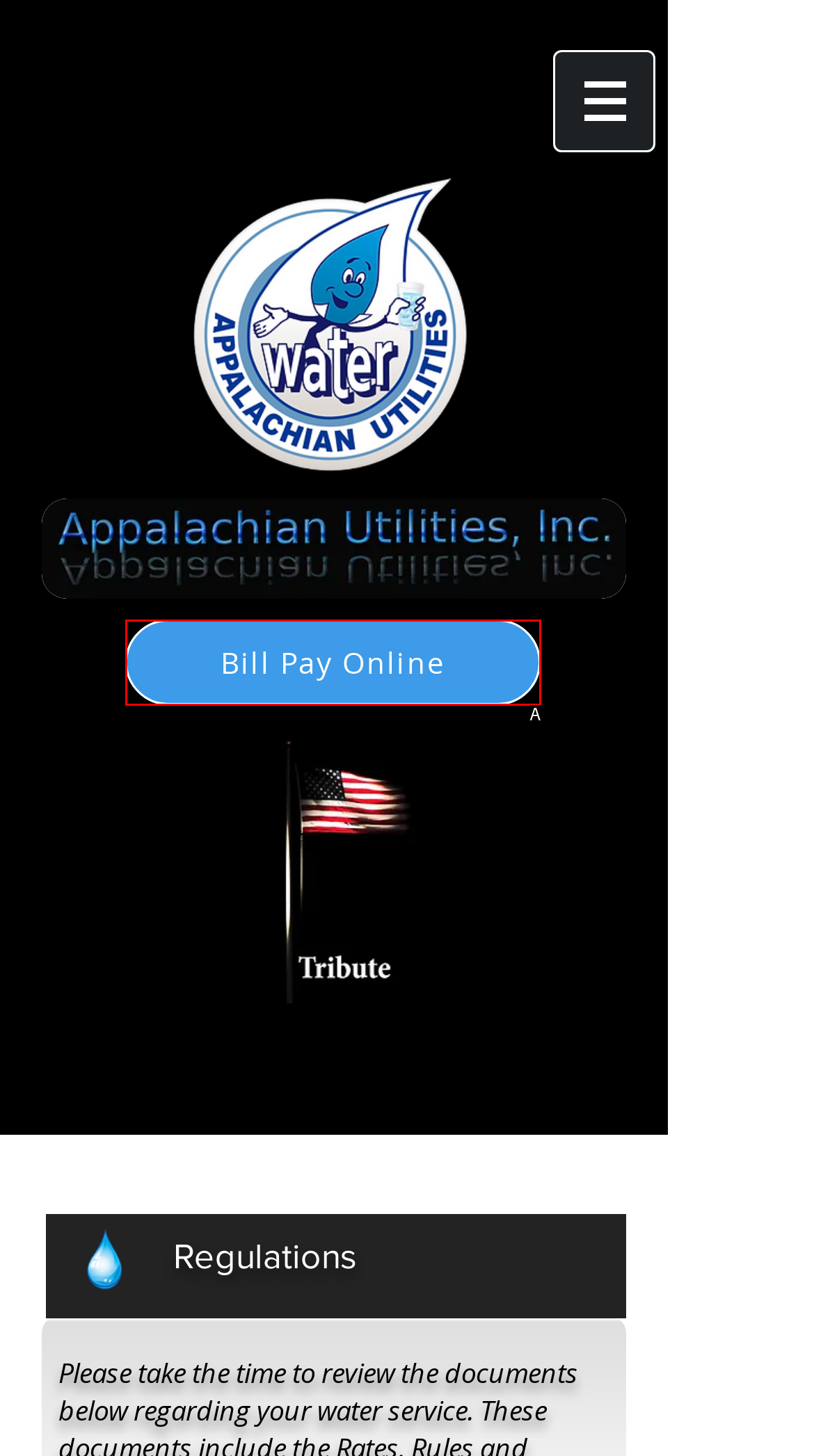Choose the HTML element that best fits the description: Bill Pay Online. Answer with the option's letter directly.

A